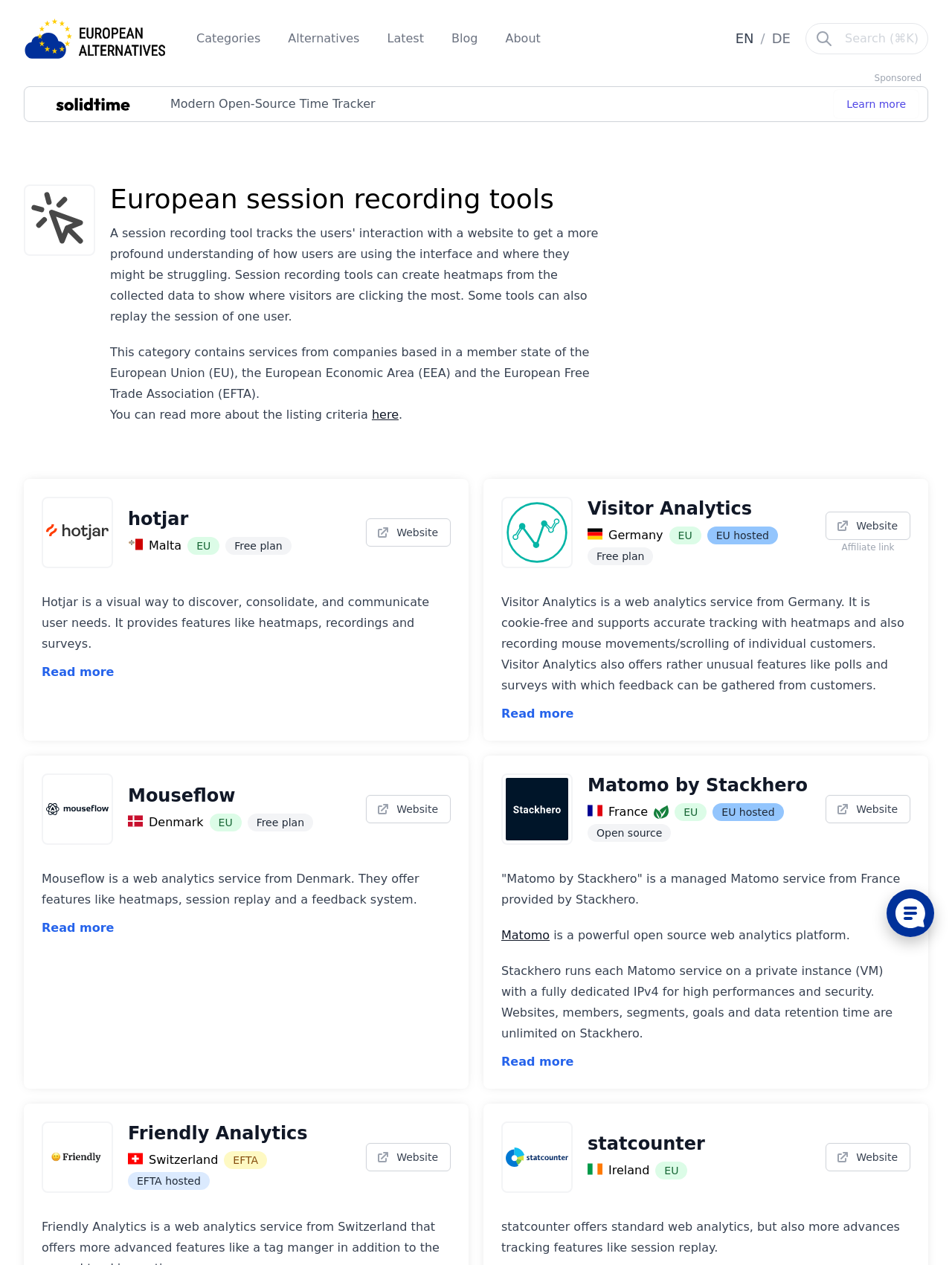Using the format (top-left x, top-left y, bottom-right x, bottom-right y), provide the bounding box coordinates for the described UI element. All values should be floating point numbers between 0 and 1: Matomo by Stackhero

[0.617, 0.611, 0.852, 0.63]